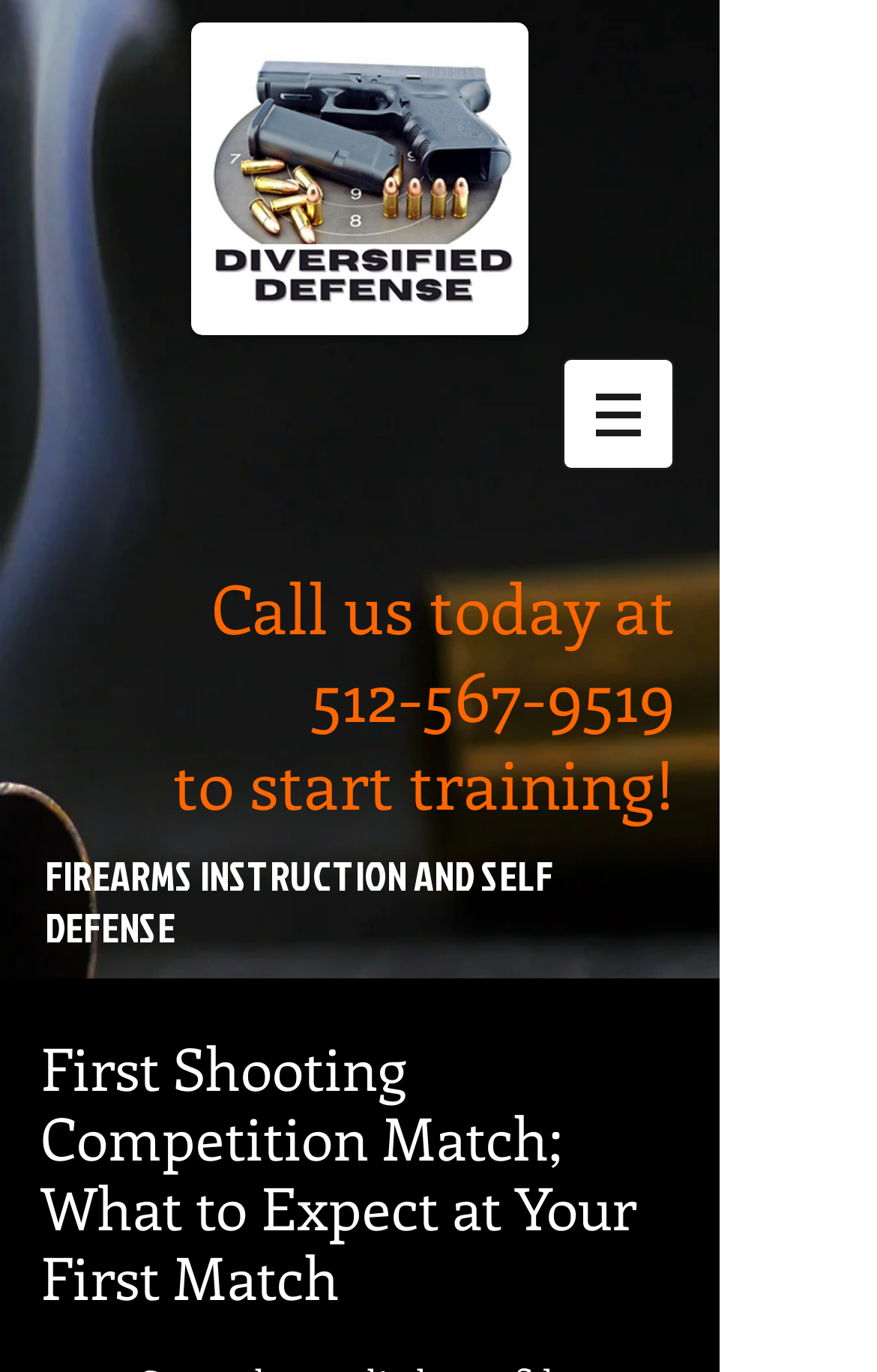What is the topic of the webpage?
From the details in the image, provide a complete and detailed answer to the question.

I determined the topic by looking at the root element 'First Shooting Competition Match; What to Expect at Your First Match' and the heading with the same text.